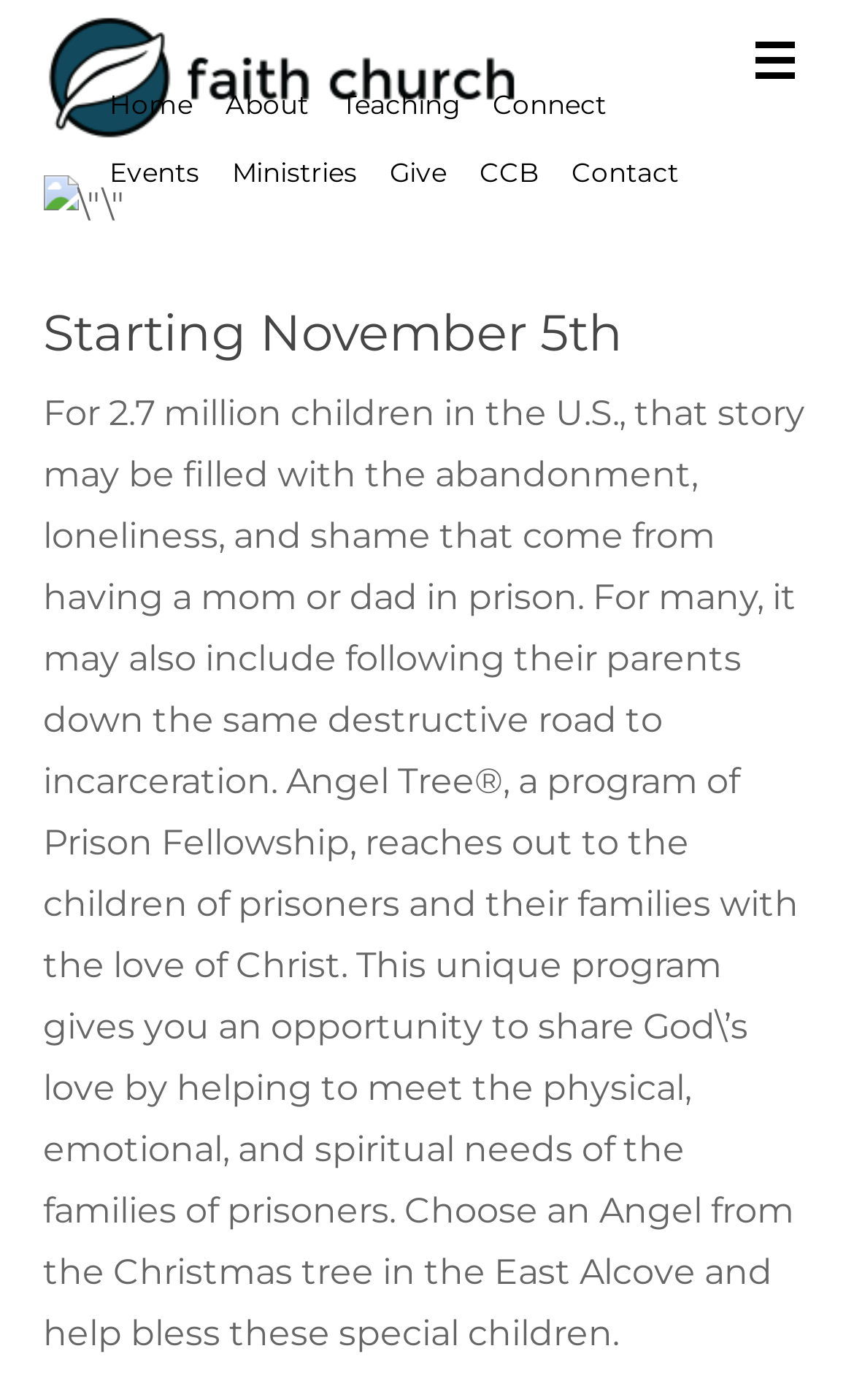Use a single word or phrase to answer the question:
Where is the Christmas tree located?

East Alcove